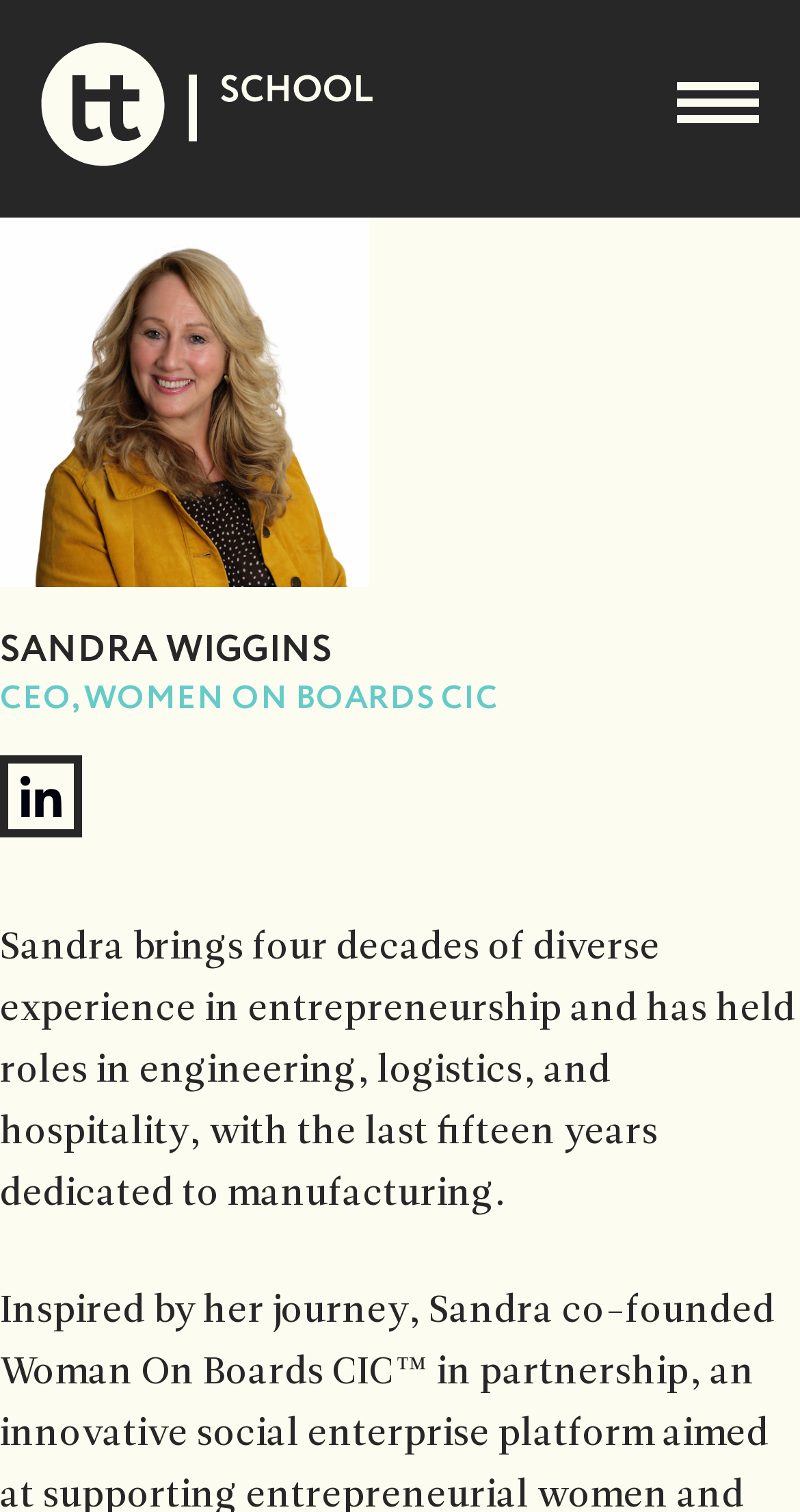Please look at the image and answer the question with a detailed explanation: What social media platform is linked?

The webpage has a link to LinkedIn, which is indicated by the link element 'linkedin' and the image element inside it.